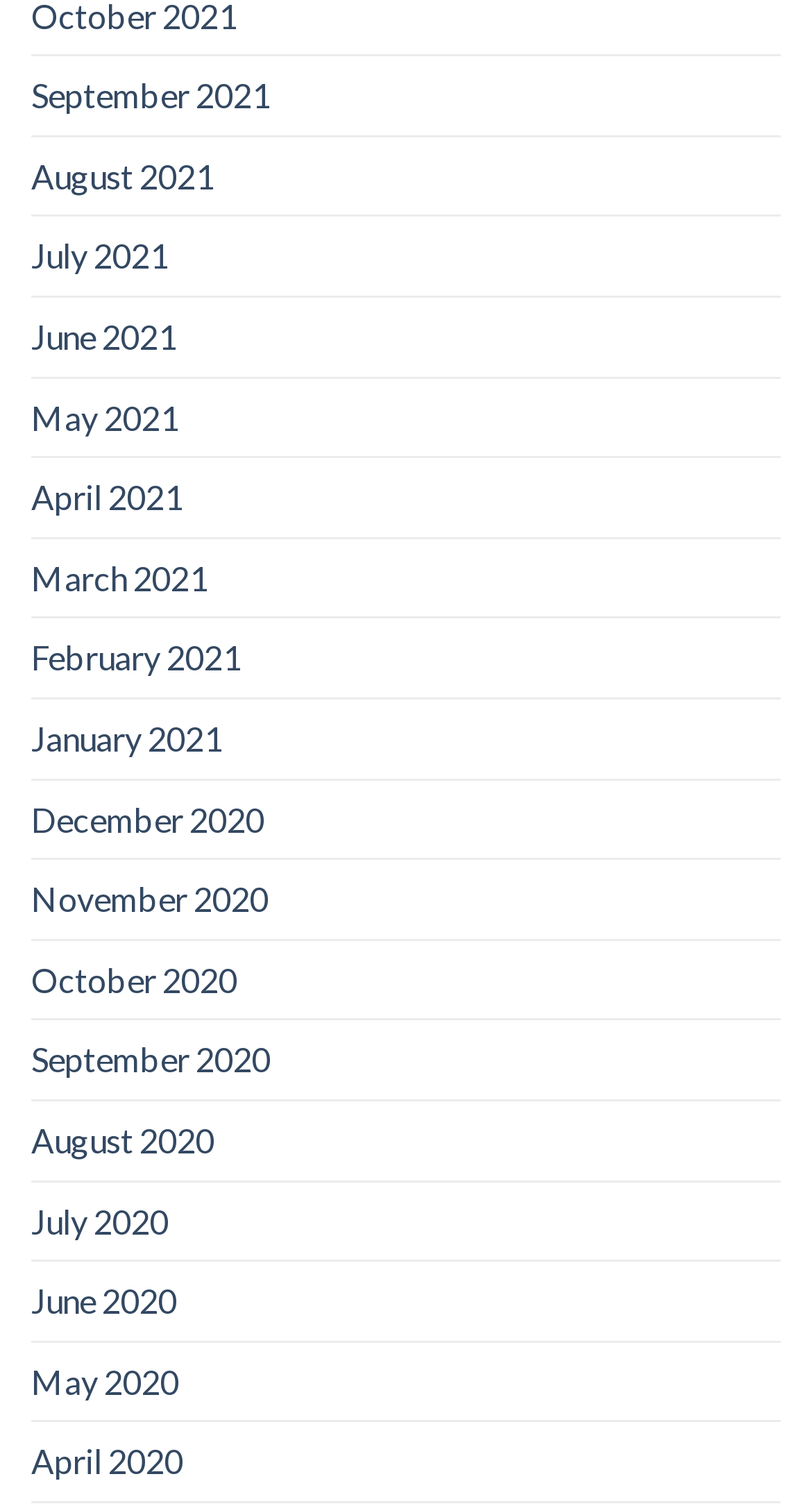Identify the bounding box coordinates of the part that should be clicked to carry out this instruction: "check July 2020".

[0.038, 0.785, 0.208, 0.837]